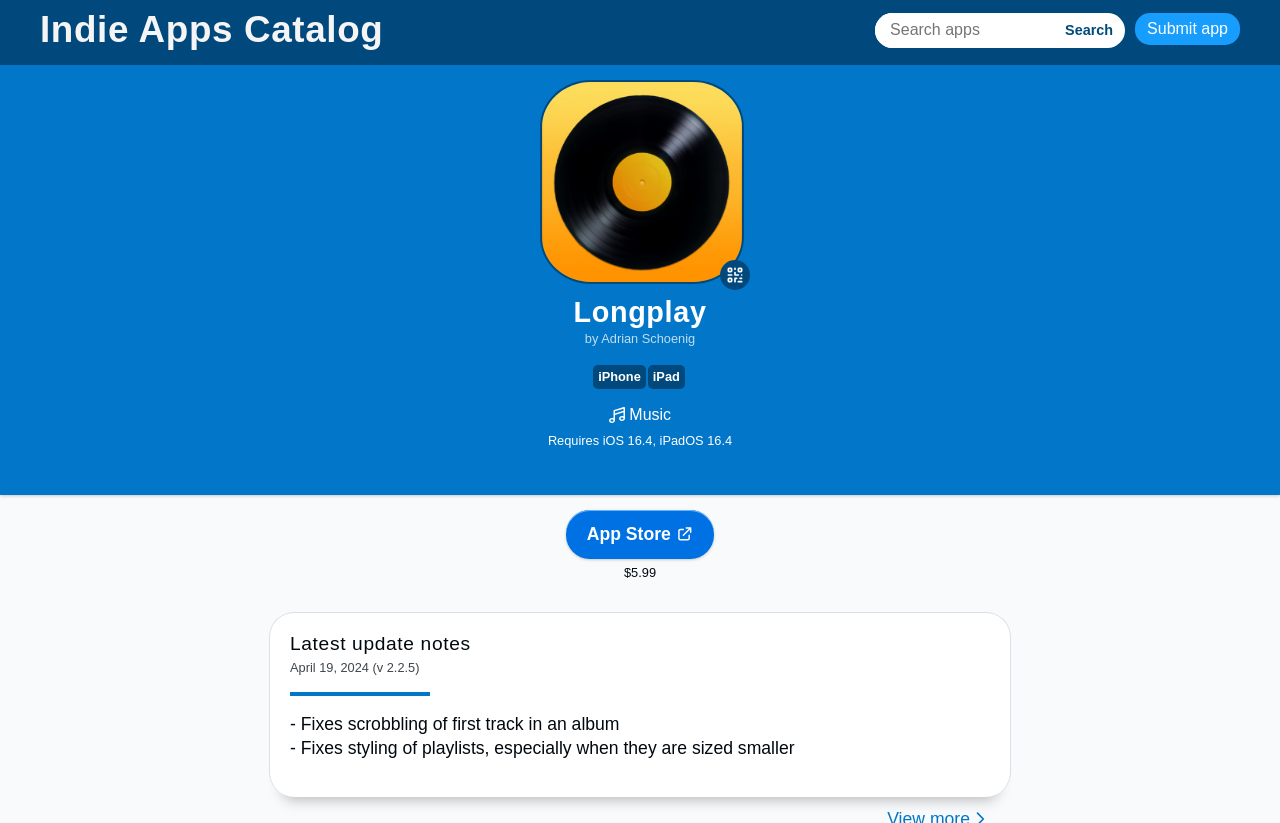What is the price of the app?
Answer briefly with a single word or phrase based on the image.

$5.99